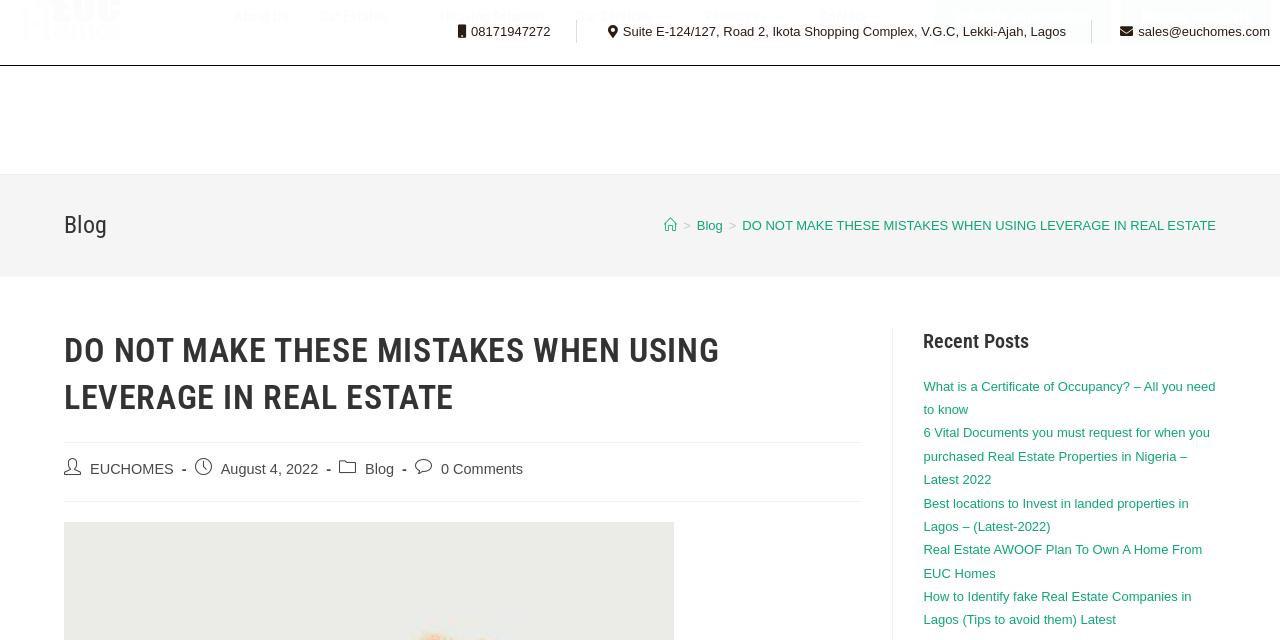Predict the bounding box for the UI component with the following description: "Become an affliate".

[0.876, 0.146, 0.993, 0.232]